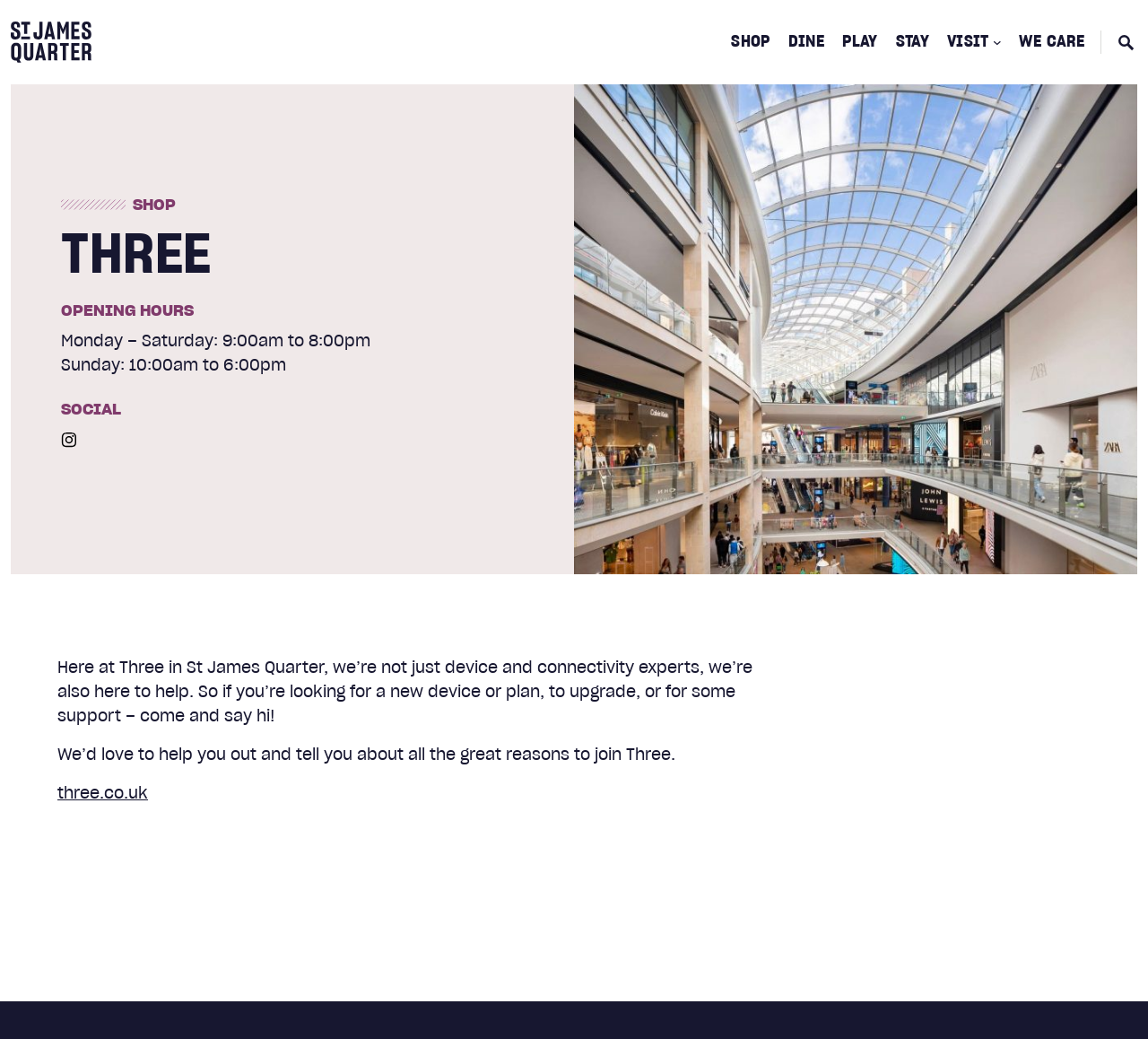What is the website of the store?
Carefully examine the image and provide a detailed answer to the question.

The website of the store can be found in the link element 'three.co.uk' located at the bottom of the page, which suggests that the store's website is 'three.co.uk'.